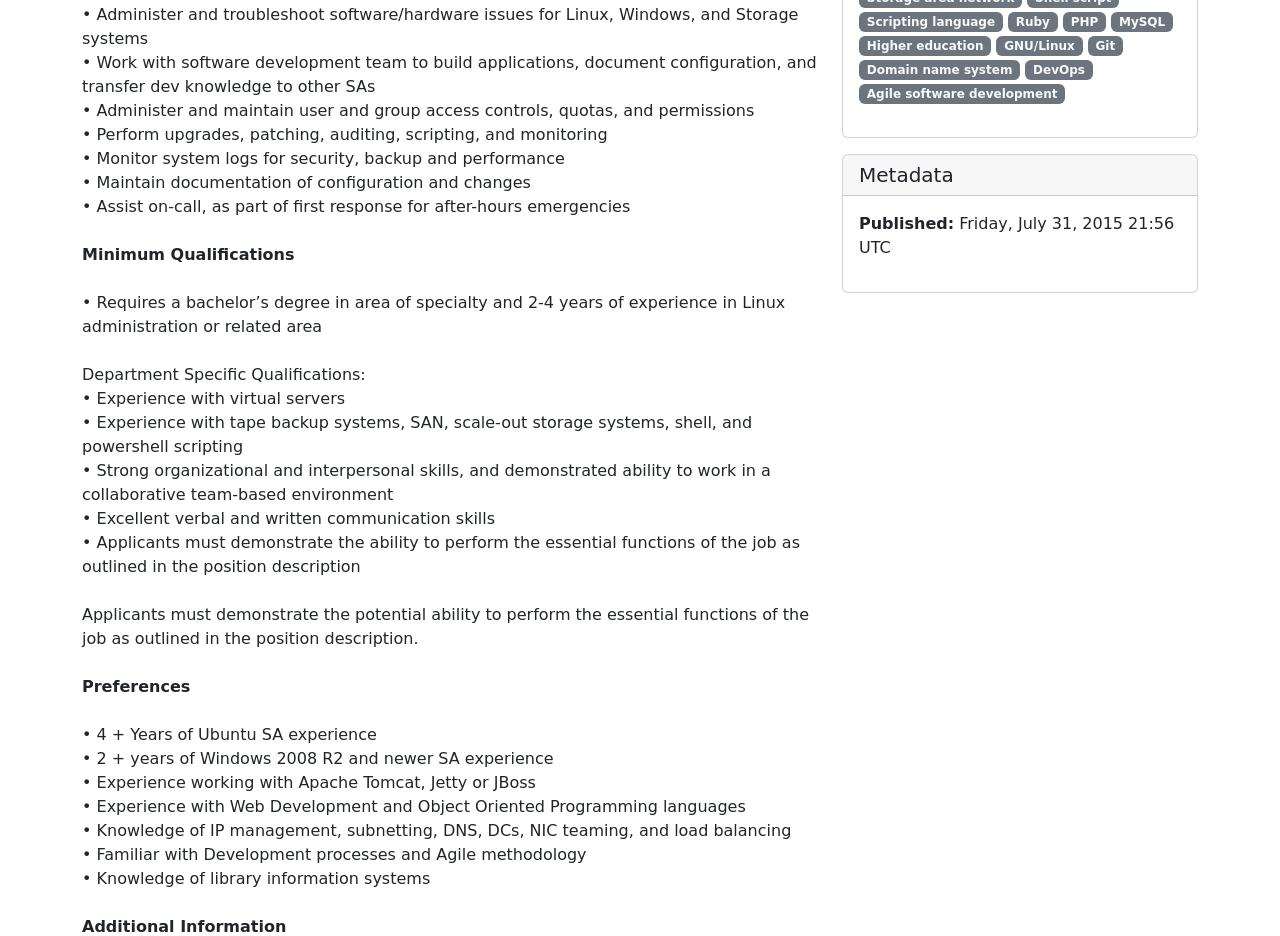Based on the element description "Scripting language", predict the bounding box coordinates of the UI element.

[0.671, 0.012, 0.783, 0.034]